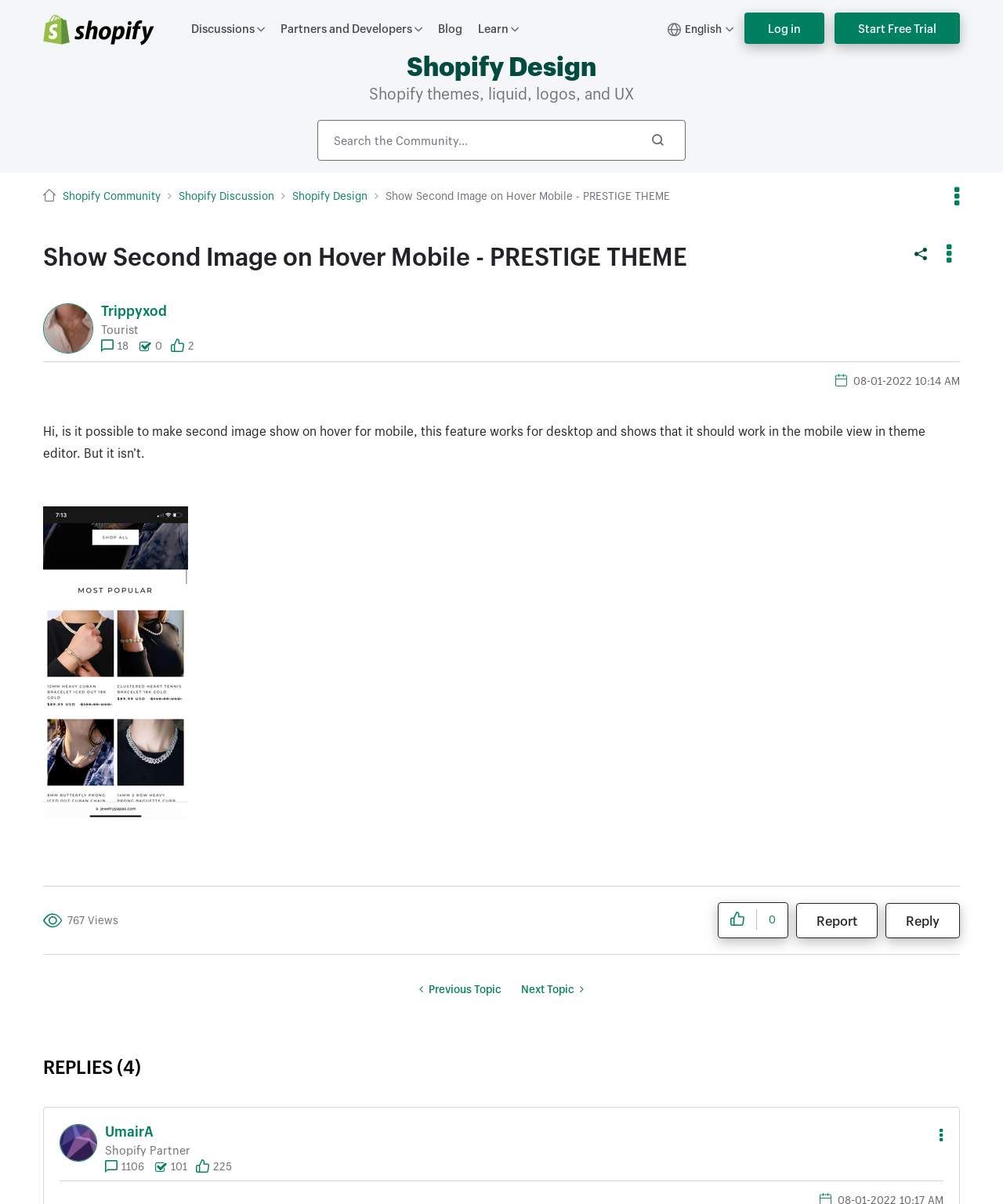Using the information in the image, give a comprehensive answer to the question: 
What is the author's name of the latest reply?

The author's name of the latest reply can be found in the replies section, where it is written as 'UmairA' with a link to view their profile.